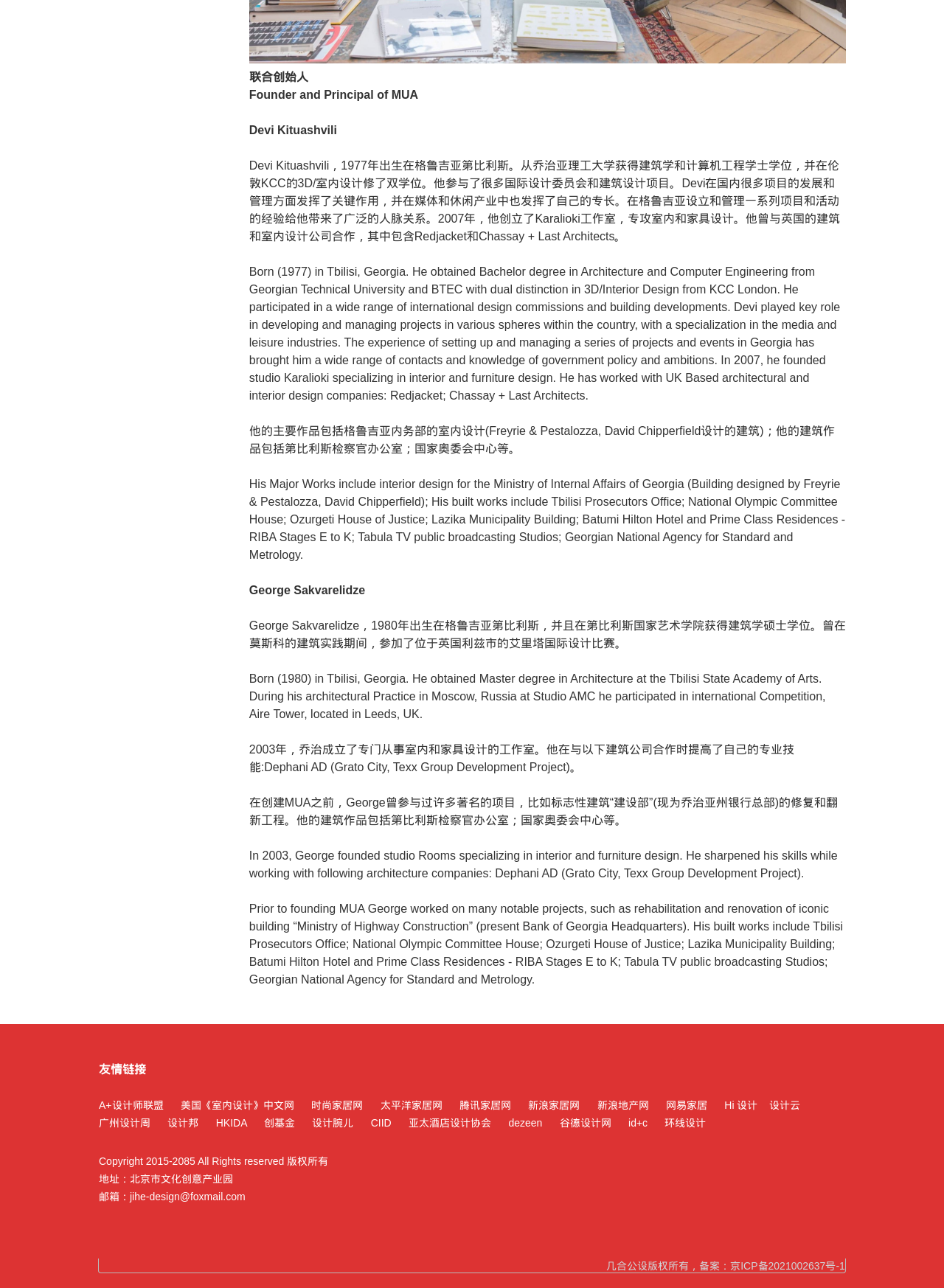Find the bounding box coordinates for the area that should be clicked to accomplish the instruction: "visit the website of 几合公设".

[0.642, 0.978, 0.774, 0.987]